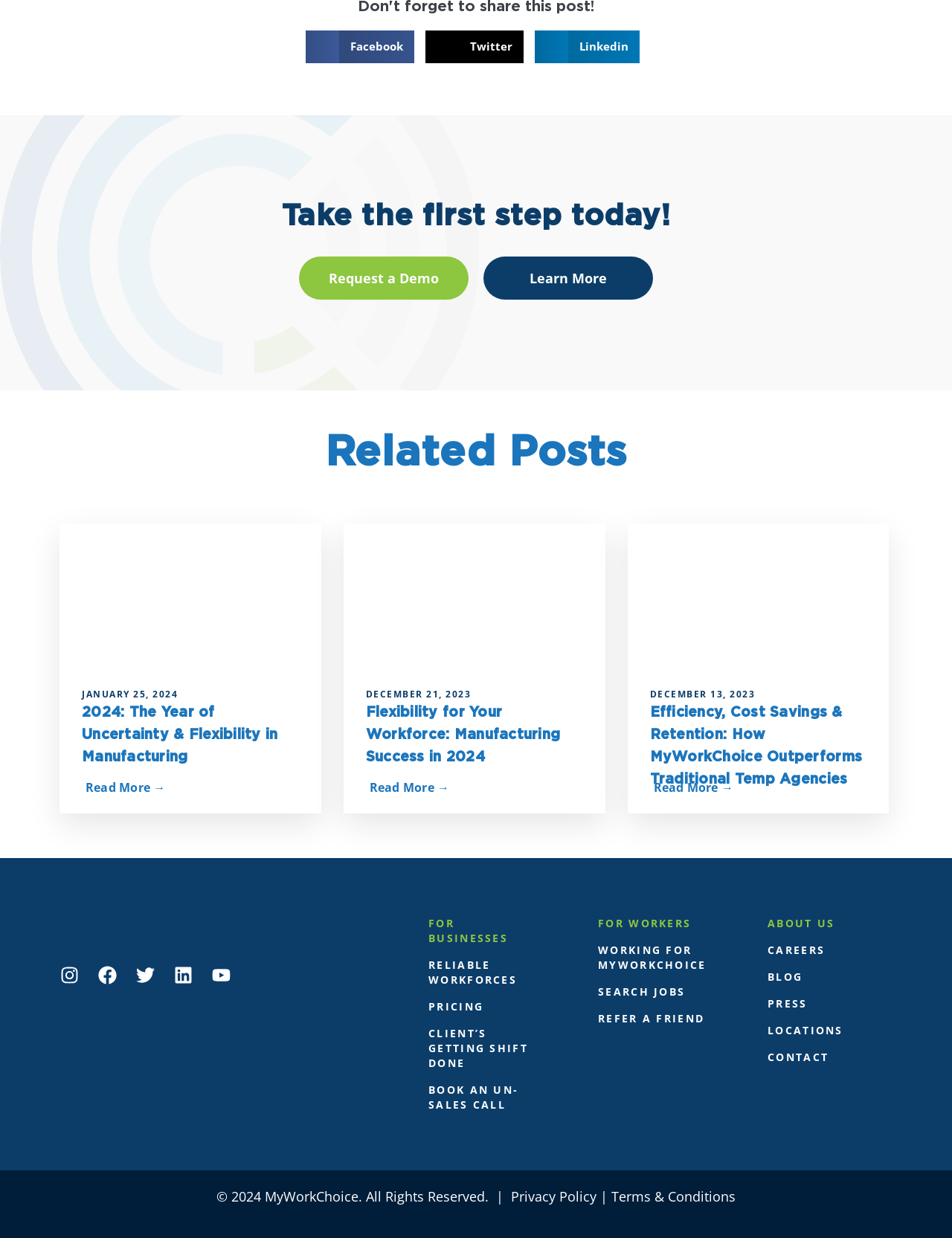What social media platforms are available at the bottom of the page?
Refer to the image and give a detailed answer to the question.

I found the social media links at the bottom of the page, which include Facebook, Twitter, Instagram, Linkedin, and Youtube. These links are represented by their respective icons and are placed horizontally.